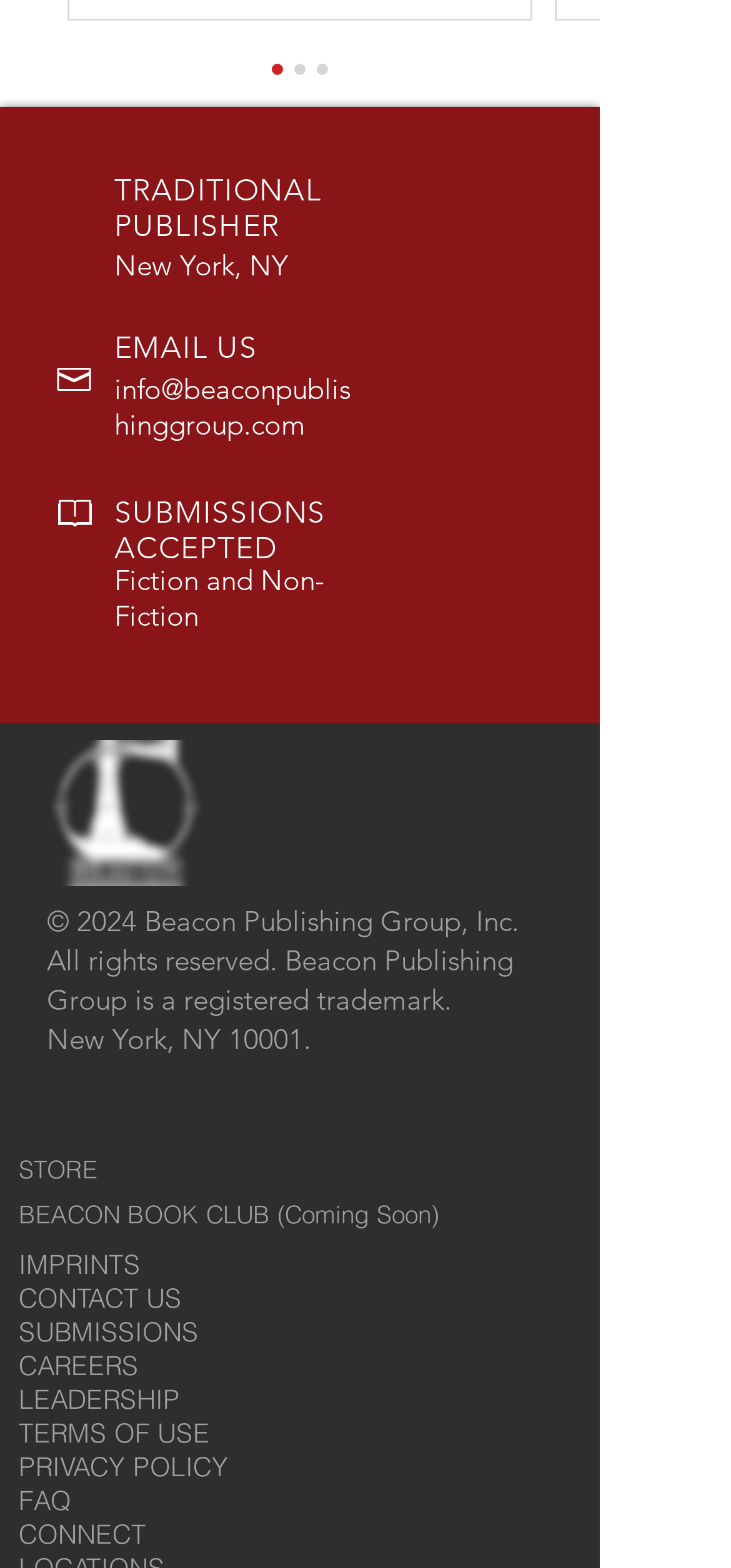Please specify the bounding box coordinates of the clickable region to carry out the following instruction: "Follow on Facebook". The coordinates should be four float numbers between 0 and 1, in the format [left, top, right, bottom].

[0.064, 0.683, 0.154, 0.724]